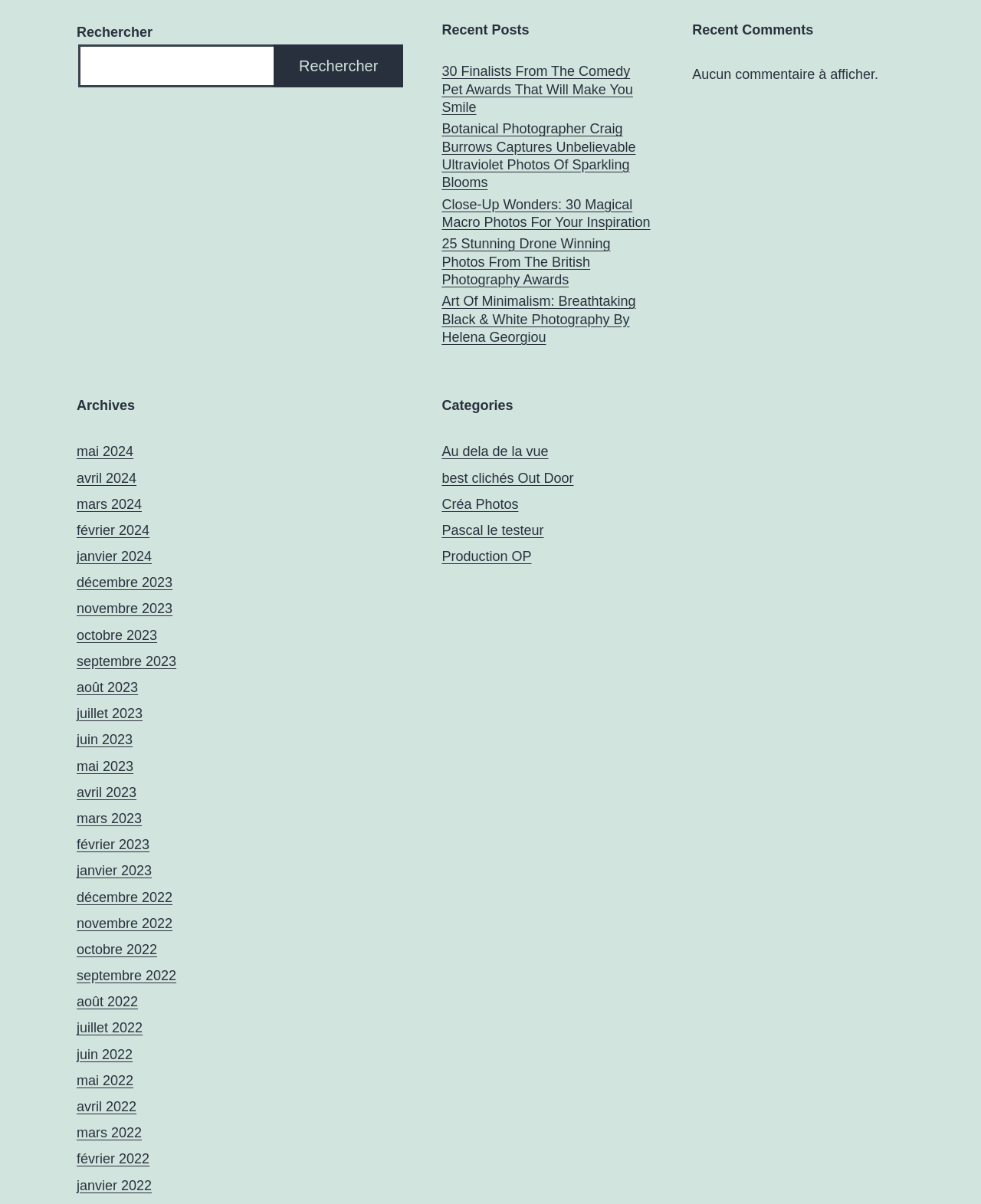How many months are listed in the archives?
By examining the image, provide a one-word or phrase answer.

17